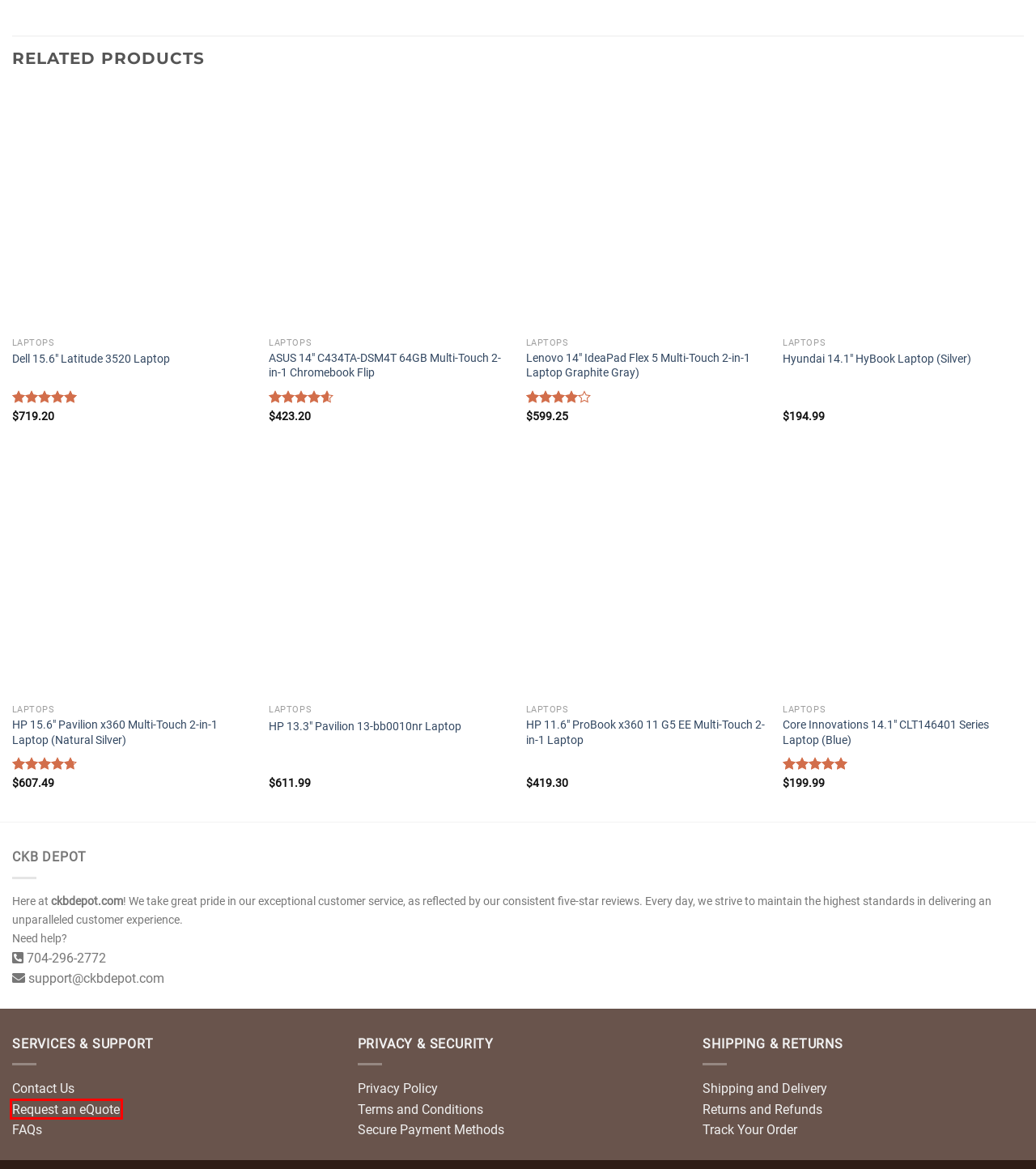Review the screenshot of a webpage containing a red bounding box around an element. Select the description that best matches the new webpage after clicking the highlighted element. The options are:
A. Secure Payment Methods – CKB Depot
B. HP 13.3″ Pavilion 13-bb0010nr Laptop – CKB Depot
C. Order Tracking – CKB Depot
D. Lenovo 14″ IdeaPad Flex 5 Multi-Touch 2-in-1 Laptop Graphite Gray) – CKB Depot
E. ASUS 14″ C434TA-DSM4T 64GB Multi-Touch 2-in-1 Chromebook Flip – CKB Depot
F. Request an eQuote – CKB Depot
G. Dell 15.6″ Latitude 3520 Laptop – CKB Depot
H. HP 15.6″ Pavilion x360 Multi-Touch 2-in-1 Laptop (Natural Silver) – CKB Depot

F